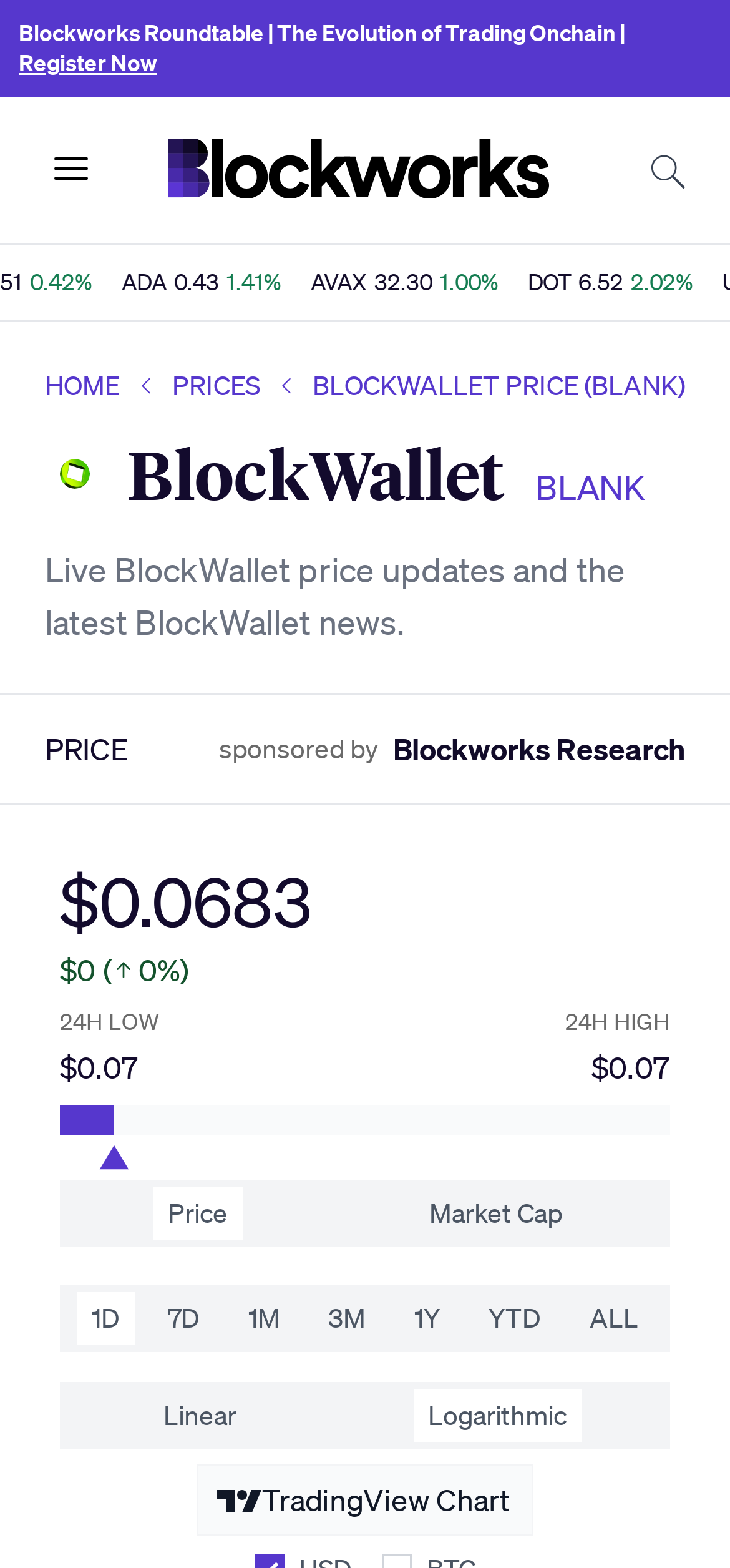Provide the bounding box coordinates, formatted as (top-left x, top-left y, bottom-right x, bottom-right y), with all values being floating point numbers between 0 and 1. Identify the bounding box of the UI element that matches the description: Register Now

[0.026, 0.03, 0.215, 0.05]